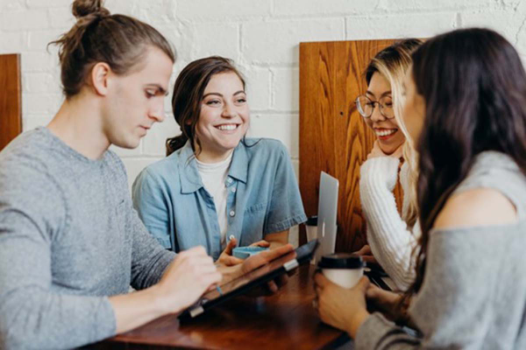Refer to the image and provide an in-depth answer to the question: 
How many individuals are engaged in the discussion?

The image depicts a dynamic group of four individuals engaged in a lively discussion around a table, which indicates that there are four people participating in the conversation.